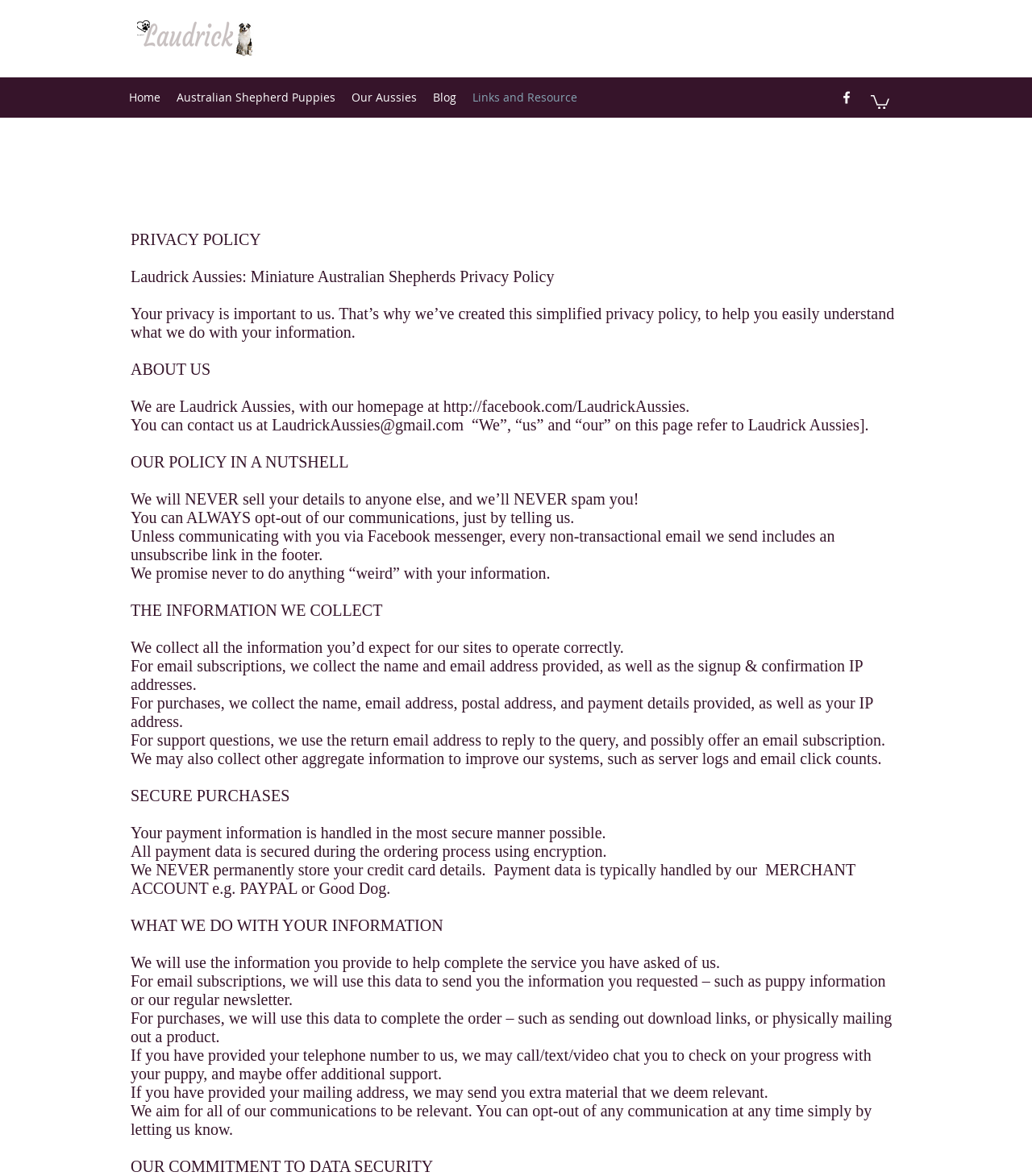How can I contact the website owner?
Please provide a single word or phrase as your answer based on the image.

Email or Facebook